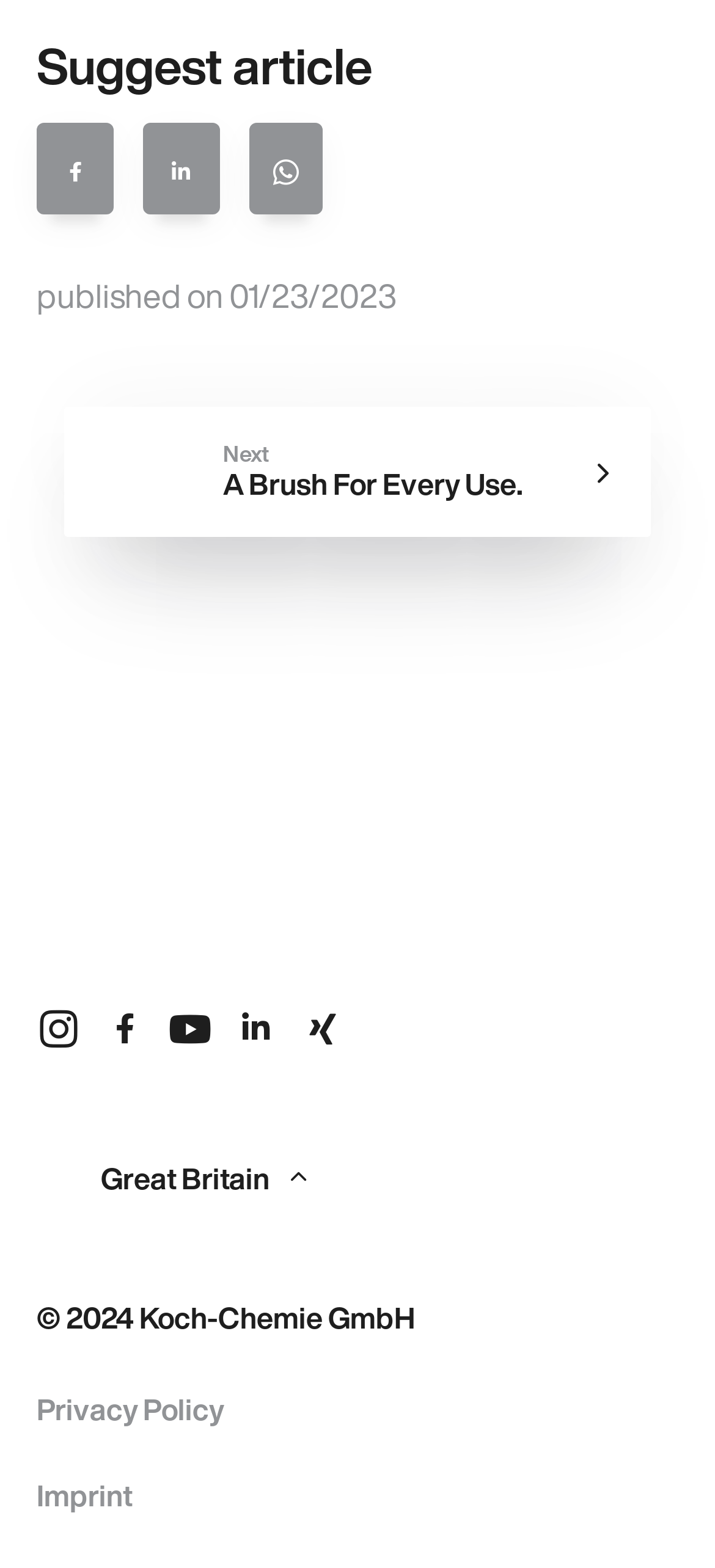What is the name of the company?
Can you provide an in-depth and detailed response to the question?

I found the company name 'Koch-Chemie GmbH' in the copyright text at the bottom of the page, which is '© 2024 Koch-Chemie GmbH'.